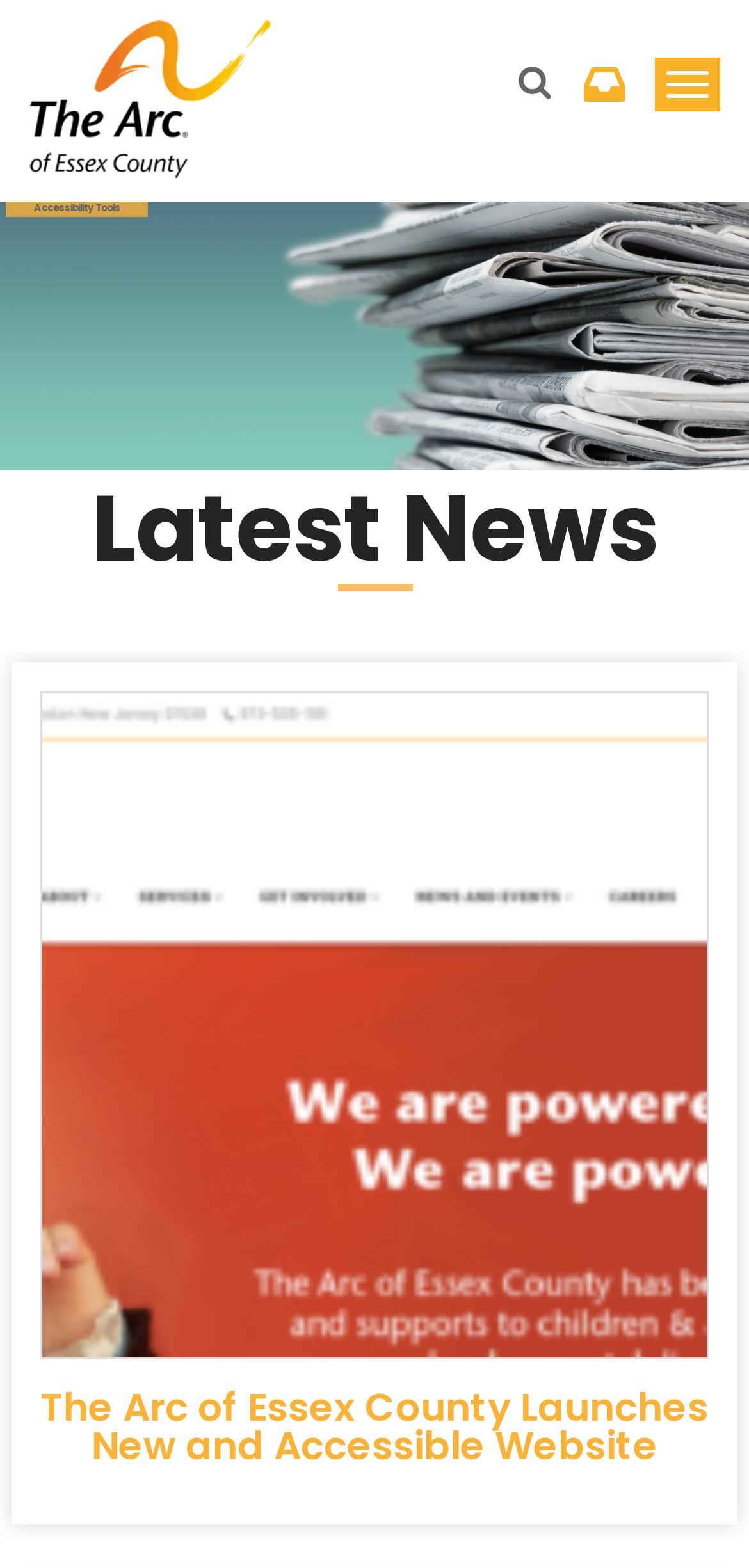What is the purpose of the 'Accessibility Tools' link?
Based on the image, answer the question with as much detail as possible.

I determined the answer by looking at the link element with the text 'Accessibility Tools' which is located at the top of the webpage, suggesting its purpose is to provide accessibility tools for users.